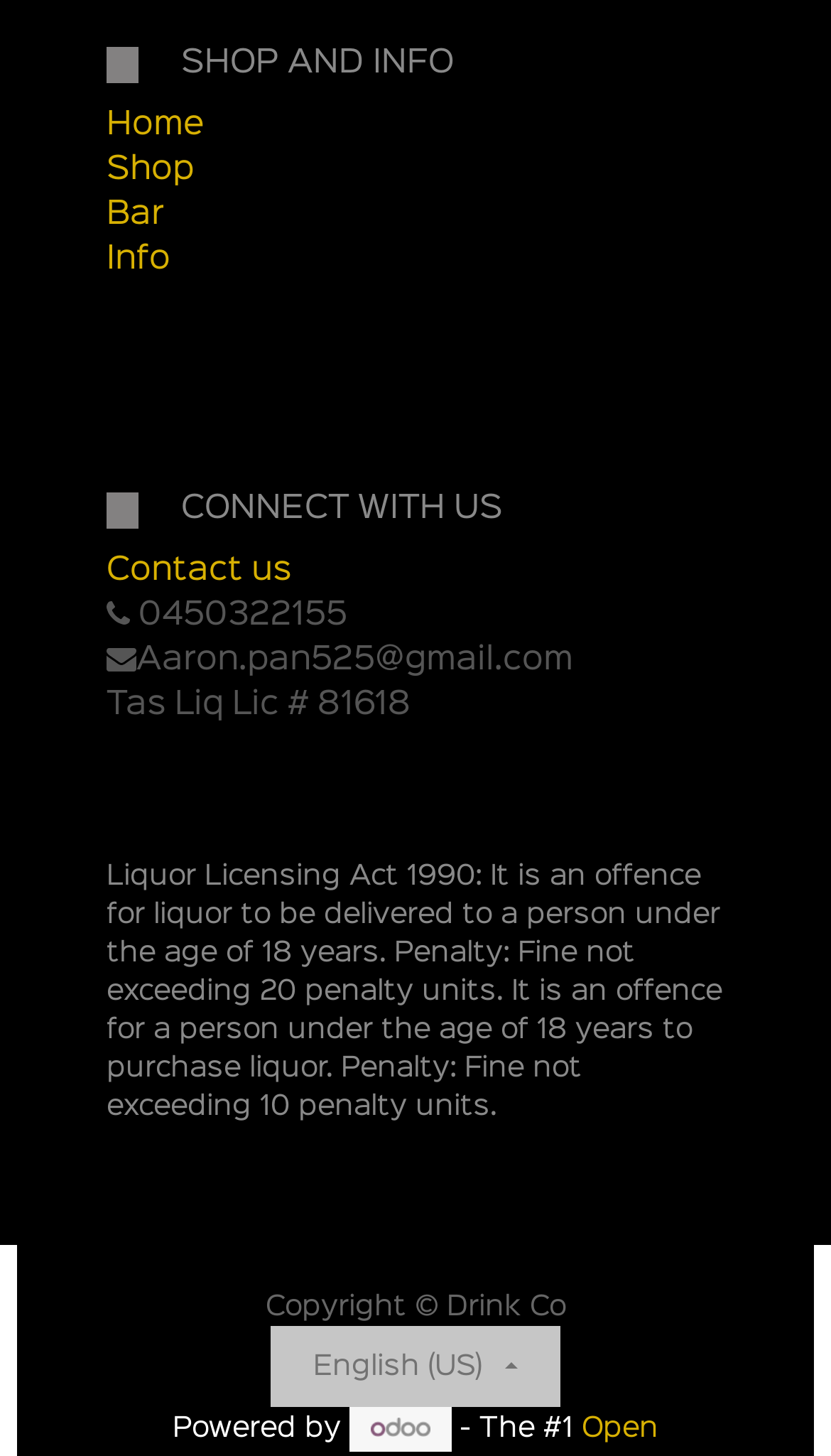Please give a succinct answer using a single word or phrase:
What is the name of the company?

Drink Co